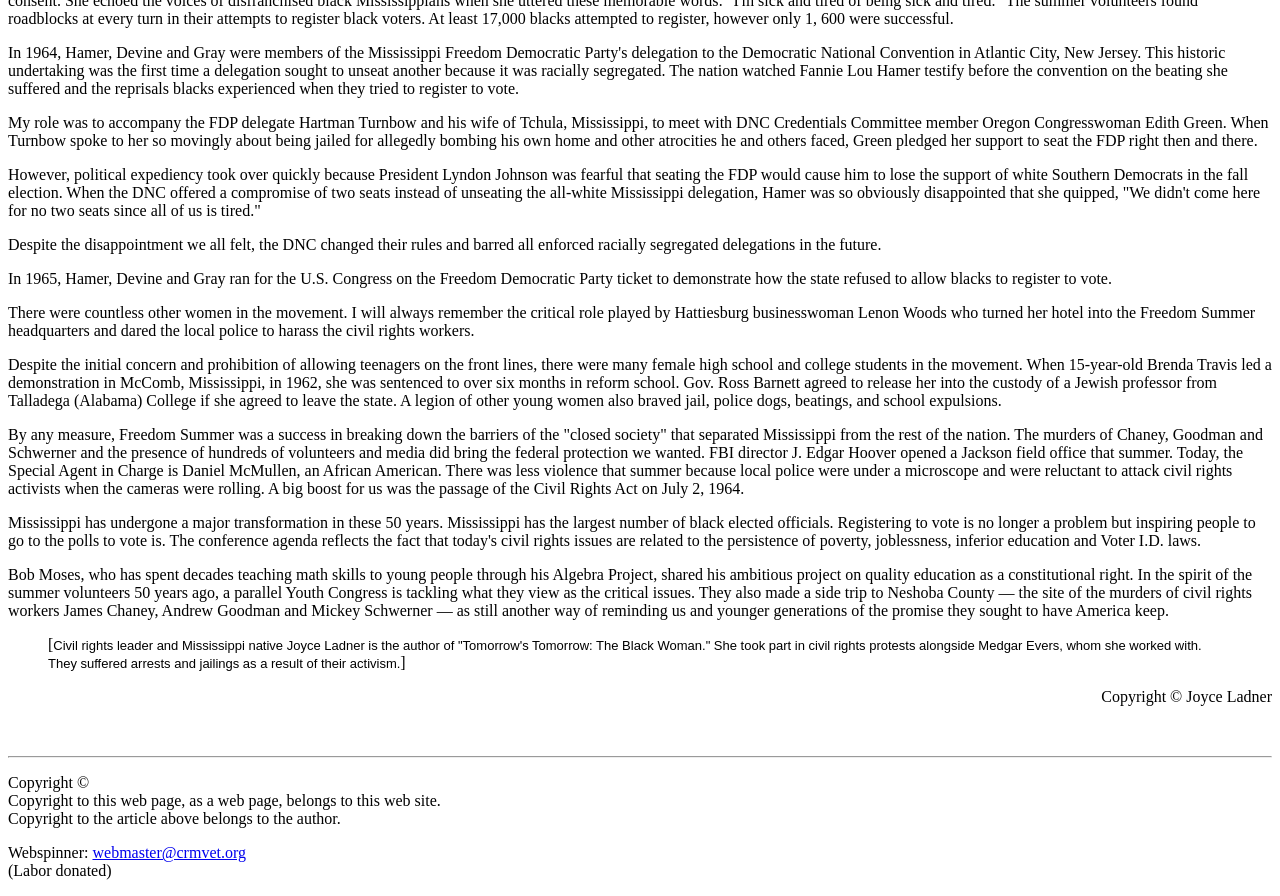Review the image closely and give a comprehensive answer to the question: Who accompanied FDP delegate Hartman Turnbow and his wife?

The author of the article mentioned that their role was to accompany the FDP delegate Hartman Turnbow and his wife of Tchula, Mississippi, to meet with DNC Credentials Committee member Oregon Congresswoman Edith Green.